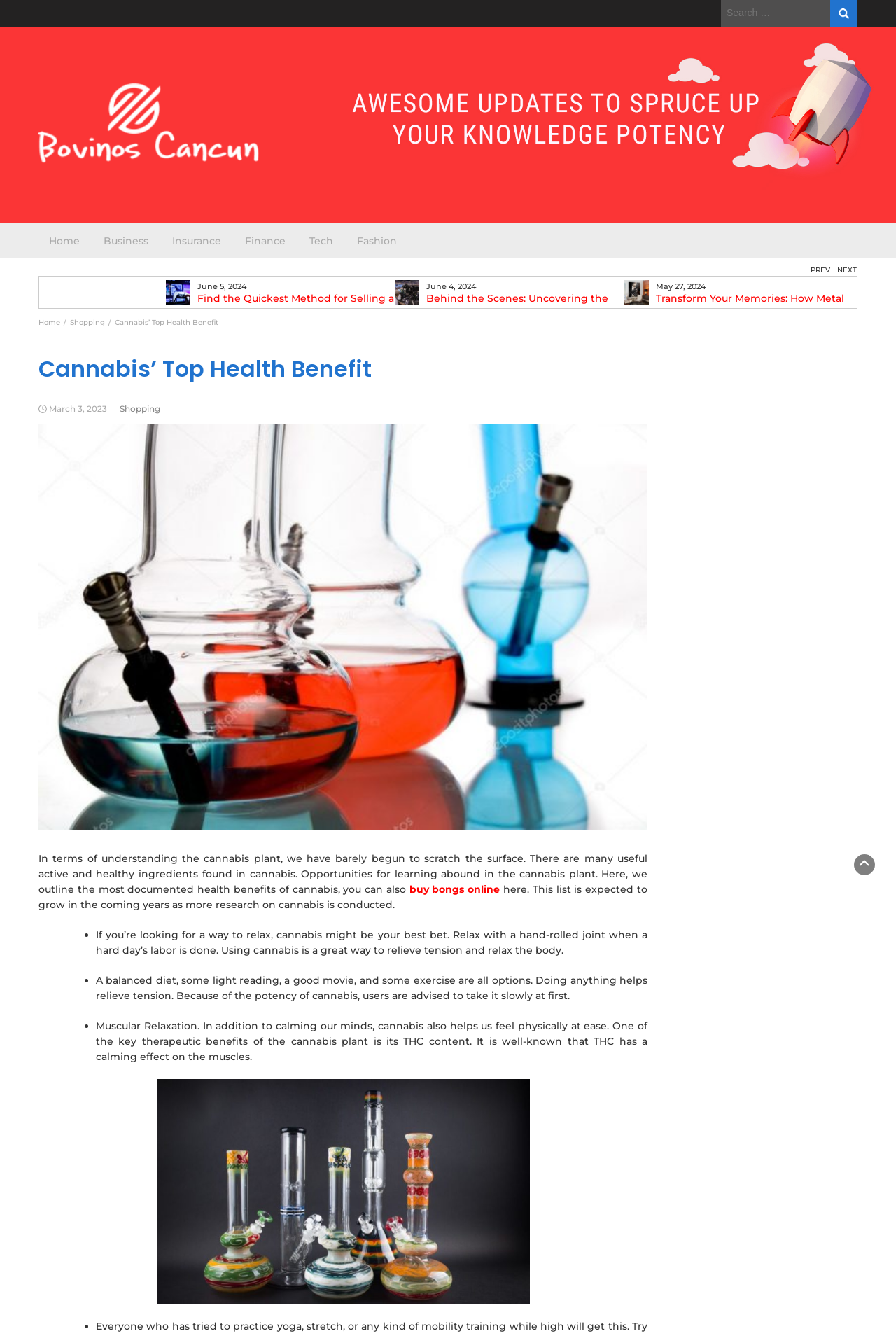Answer the question with a single word or phrase: 
What is the purpose of the 'NEXT' and 'PREV' buttons?

Page navigation